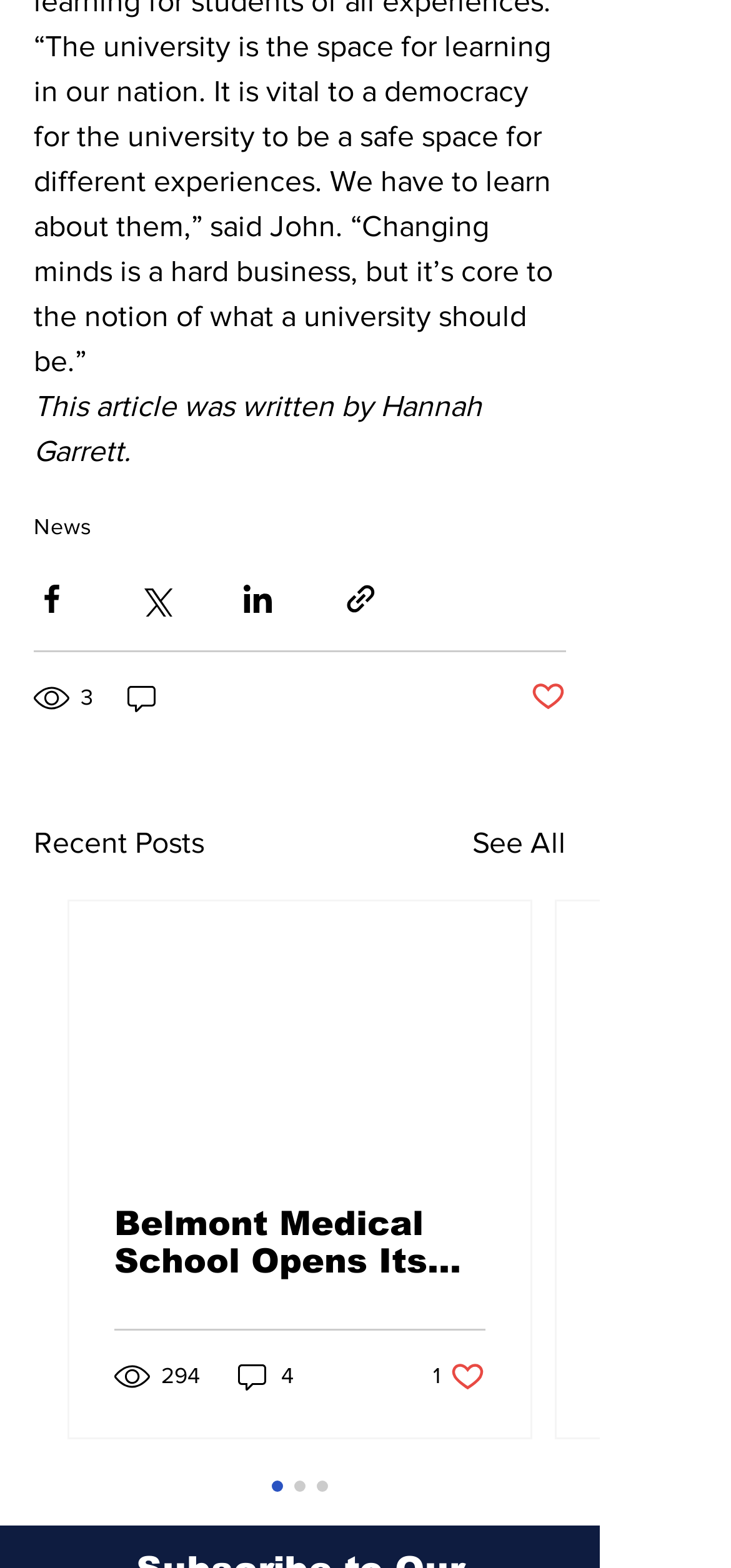Using the element description: "aria-label="Share via Twitter"", determine the bounding box coordinates. The coordinates should be in the format [left, top, right, bottom], with values between 0 and 1.

[0.187, 0.37, 0.236, 0.393]